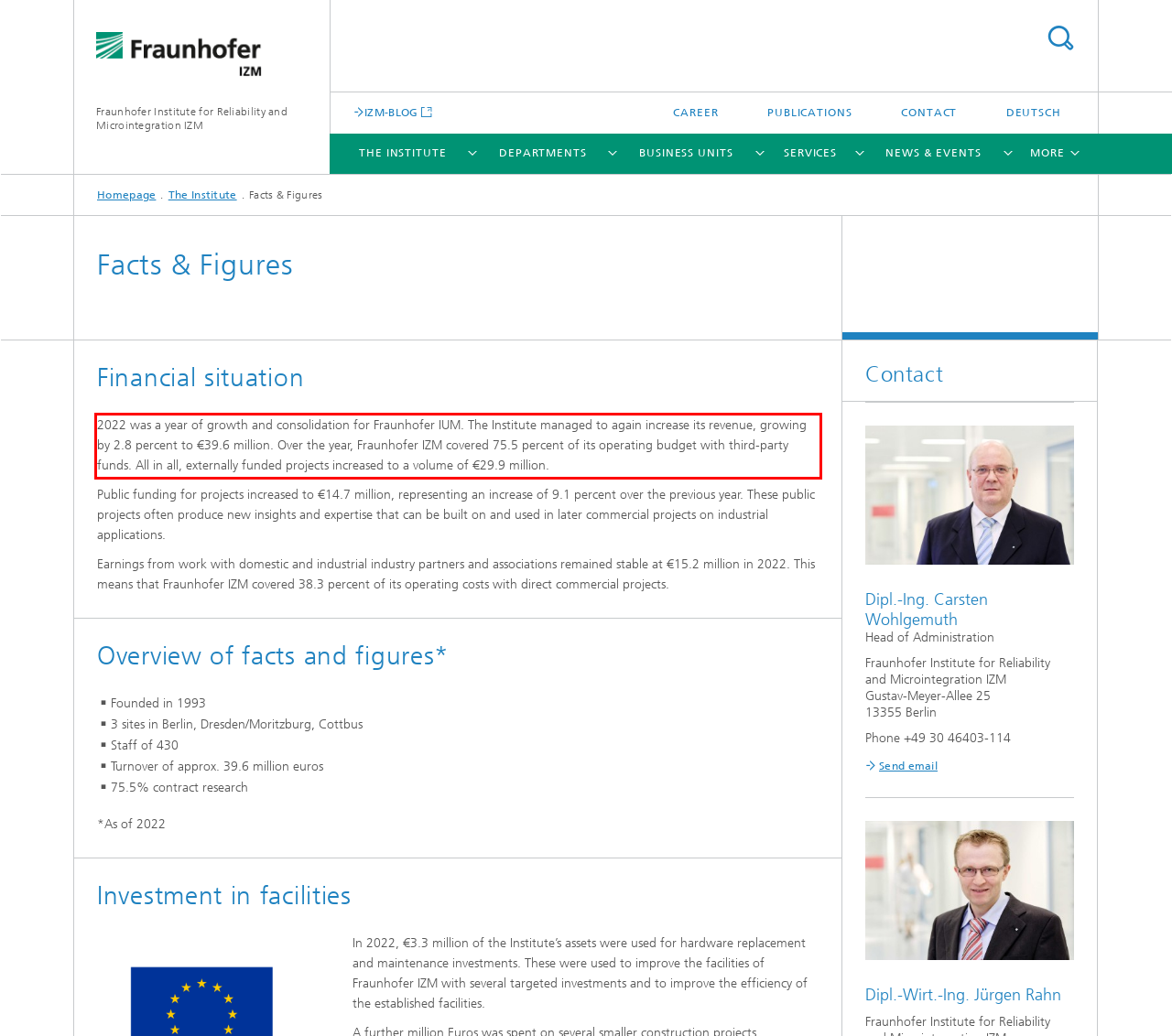You have a screenshot of a webpage where a UI element is enclosed in a red rectangle. Perform OCR to capture the text inside this red rectangle.

2022 was a year of growth and consolidation for Fraunhofer IUM. The Institute managed to again increase its revenue, growing by 2.8 percent to €39.6 million. Over the year, Fraunhofer IZM covered 75.5 percent of its operating budget with third-party funds. All in all, externally funded projects increased to a volume of €29.9 million.